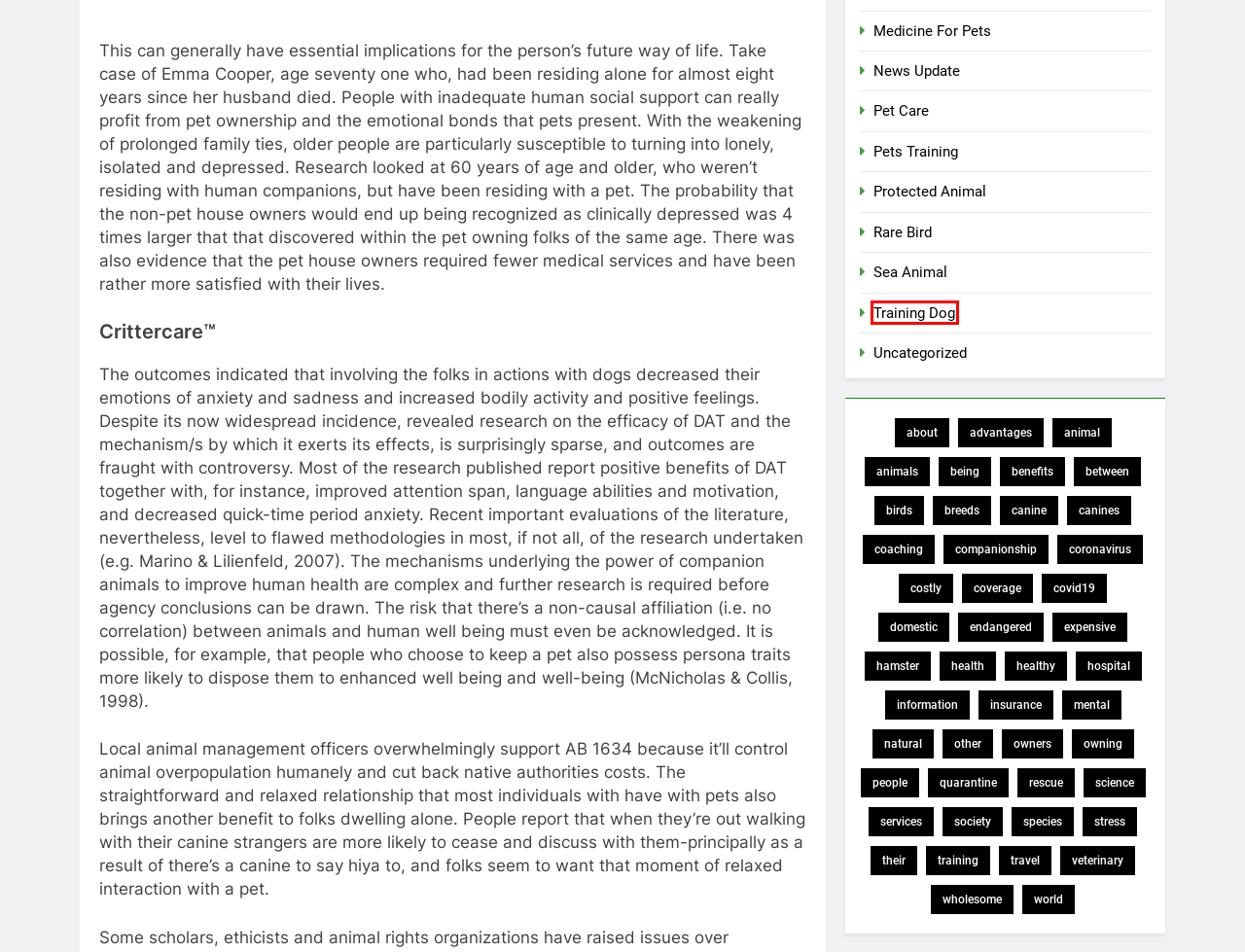Analyze the screenshot of a webpage with a red bounding box and select the webpage description that most accurately describes the new page resulting from clicking the element inside the red box. Here are the candidates:
A. Training Dog Archives - wahwahthemovie.com
B. stress Archives - wahwahthemovie.com
C. Rare Bird Archives - wahwahthemovie.com
D. Pets Training Archives - wahwahthemovie.com
E. services Archives - wahwahthemovie.com
F. benefits Archives - wahwahthemovie.com
G. birds Archives - wahwahthemovie.com
H. about Archives - wahwahthemovie.com

A